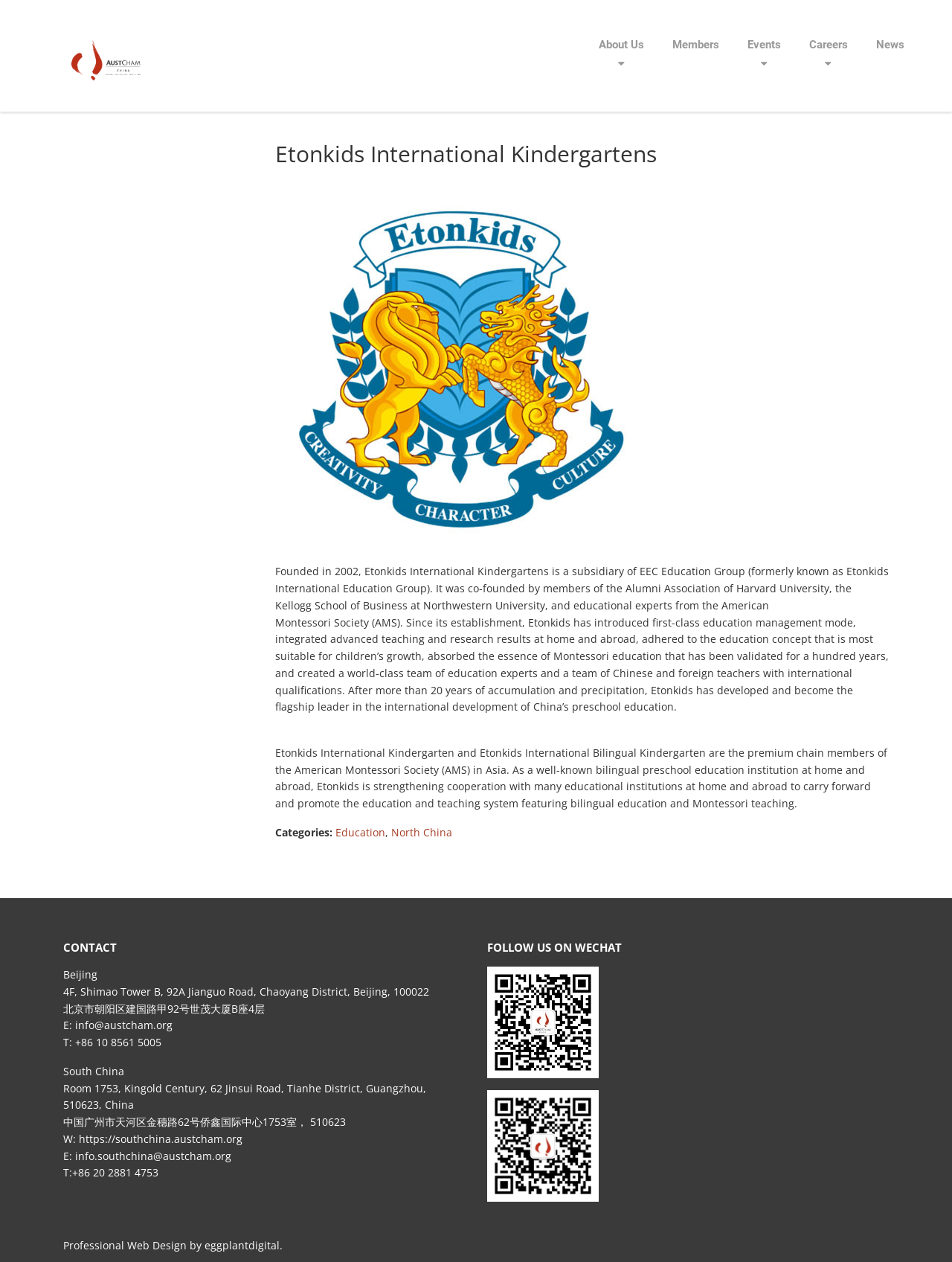Give a detailed account of the webpage's layout and content.

The webpage is about Etonkids International Kindergartens, a subsidiary of EEC Education Group. At the top, there is a navigation menu with five links: "About Us", "Members", "Events", "Careers", and "News". Below the navigation menu, there is a main section that contains an article with a heading "Etonkids International Kindergartens". 

The article starts with a figure, followed by a brief introduction to Etonkids, describing its founding, education concept, and development over the years. The text is divided into three paragraphs, with the first paragraph introducing the kindergarten's background, the second paragraph describing its education approach, and the third paragraph mentioning its bilingual education and Montessori teaching system.

Below the article, there are three links: "Education", "North China", and another link without text. 

At the bottom of the page, there is a section with contact information, including addresses, phone numbers, and email addresses for Beijing and South China offices. There is also a section with two WeChat QR code images and a heading "FOLLOW US ON WECHAT". Finally, at the very bottom, there is a link to "Professional Web Design" and a credit to "eggplantdigital".